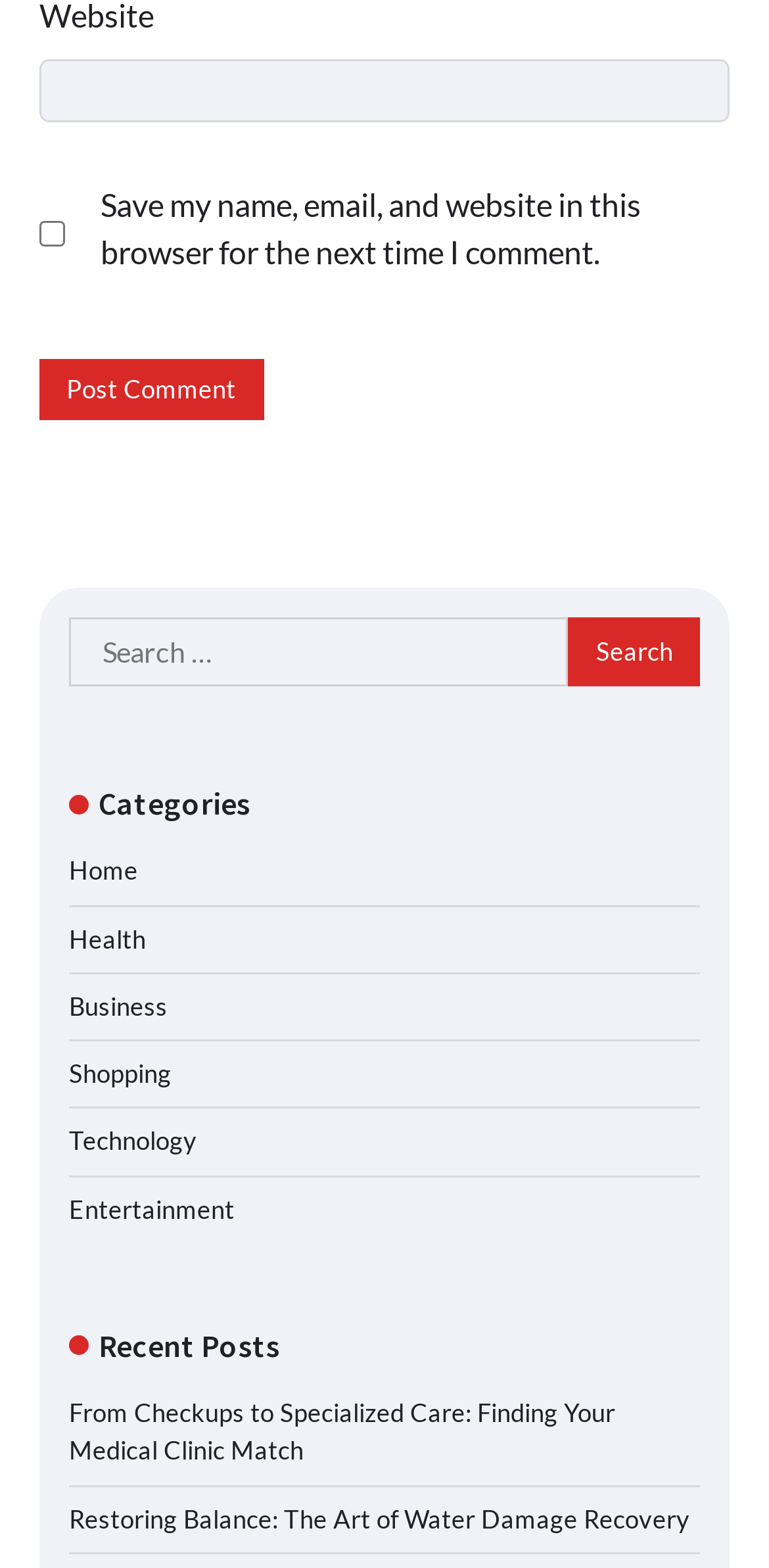Please identify the bounding box coordinates of the element I need to click to follow this instruction: "Read the recent post 'From Checkups to Specialized Care: Finding Your Medical Clinic Match'".

[0.09, 0.891, 0.8, 0.935]